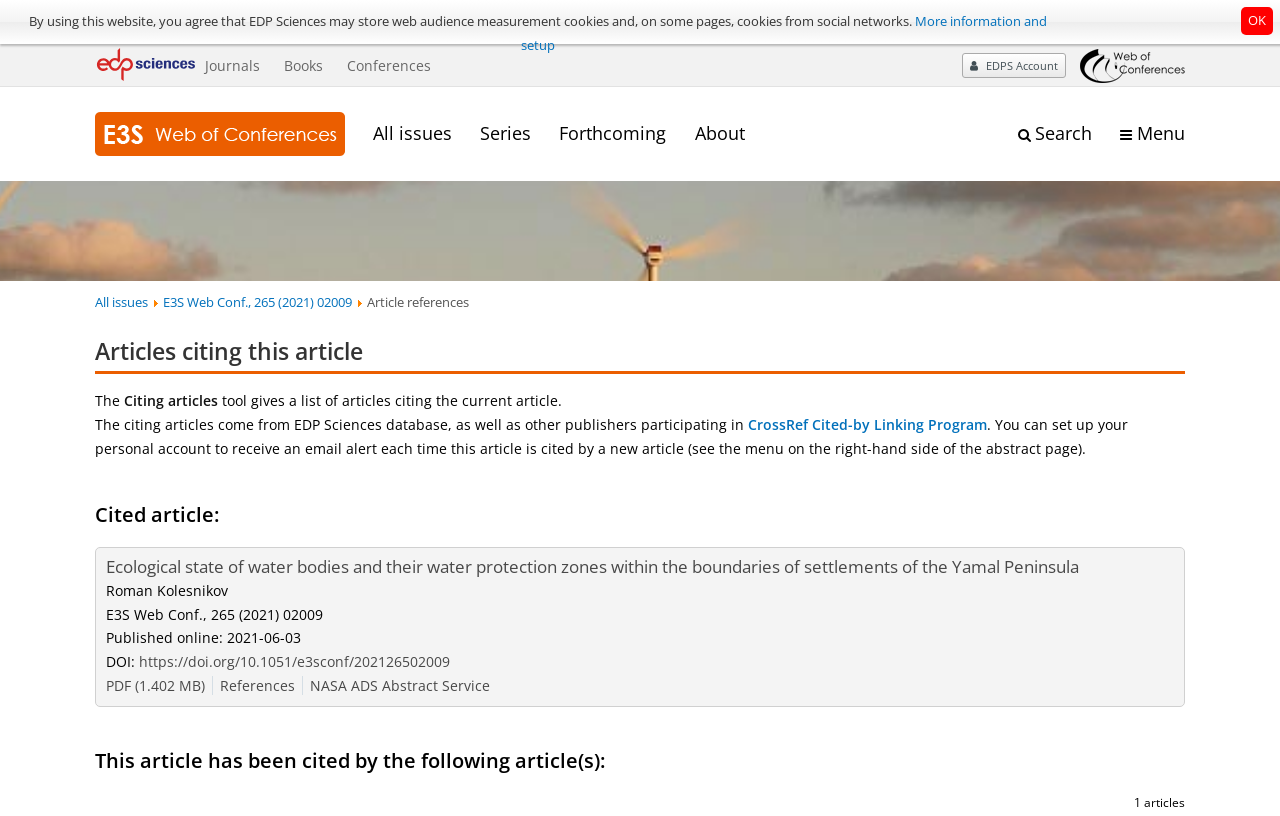Provide the bounding box coordinates of the HTML element described by the text: "All issues". The coordinates should be in the format [left, top, right, bottom] with values between 0 and 1.

[0.074, 0.359, 0.116, 0.381]